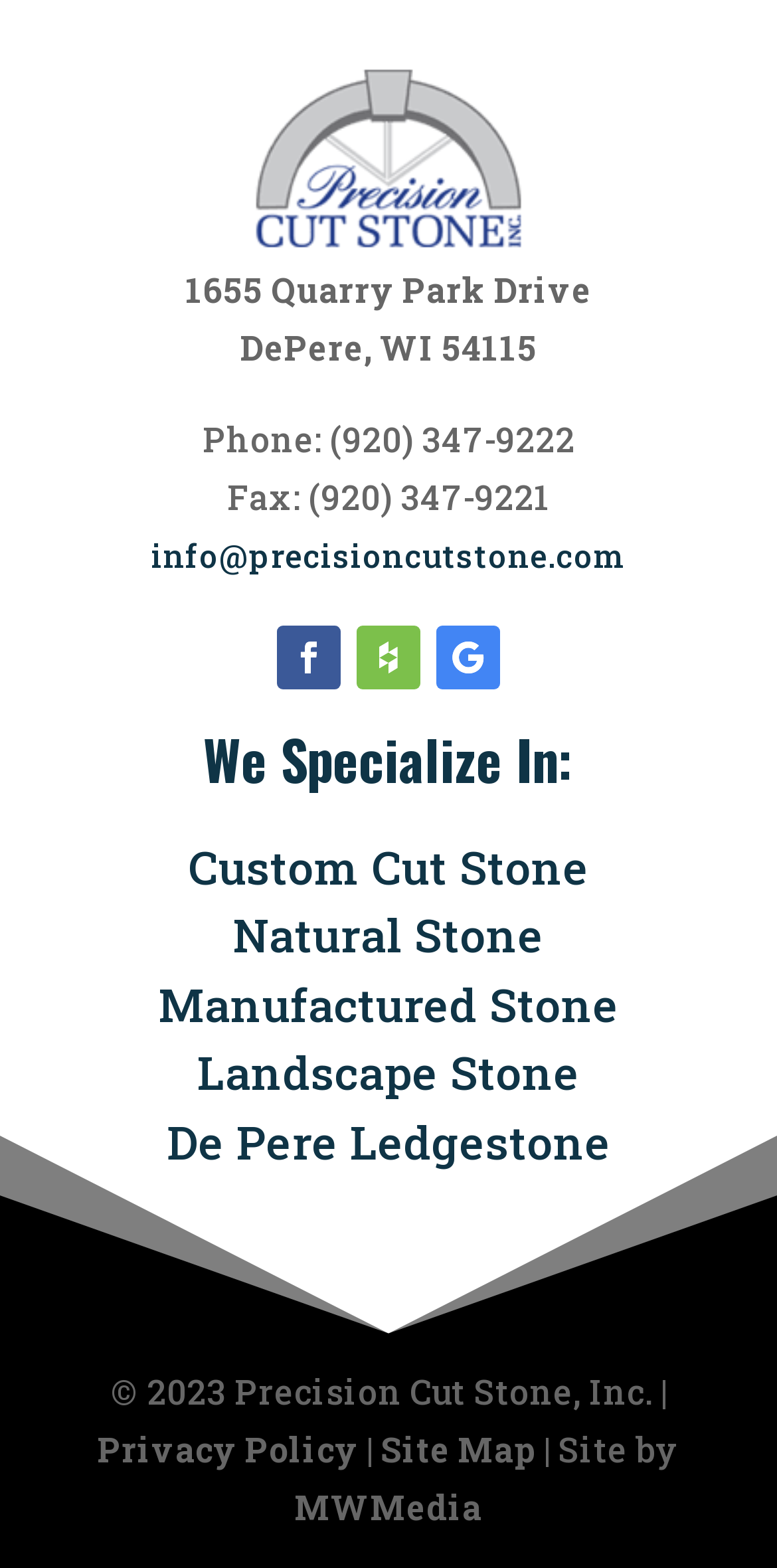Analyze the image and deliver a detailed answer to the question: What types of stone does Precision Cut Stone specialize in?

The types of stone can be found in the middle of the webpage, where it is written in a list of links: 'Custom Cut Stone', 'Natural Stone', 'Manufactured Stone', 'Landscape Stone', and 'De Pere Ledgestone'.